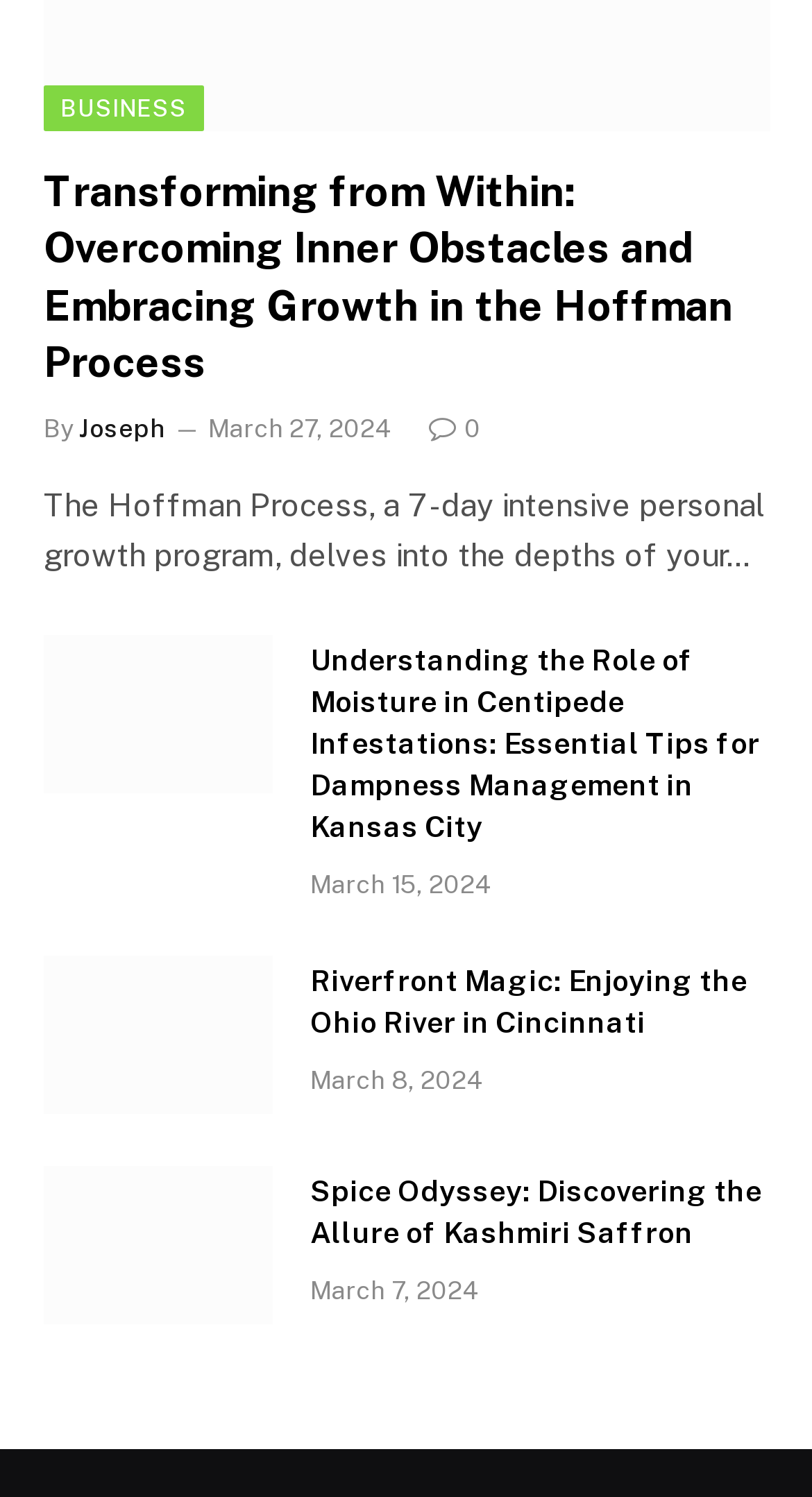What is the author of the first article?
Answer the question using a single word or phrase, according to the image.

Joseph